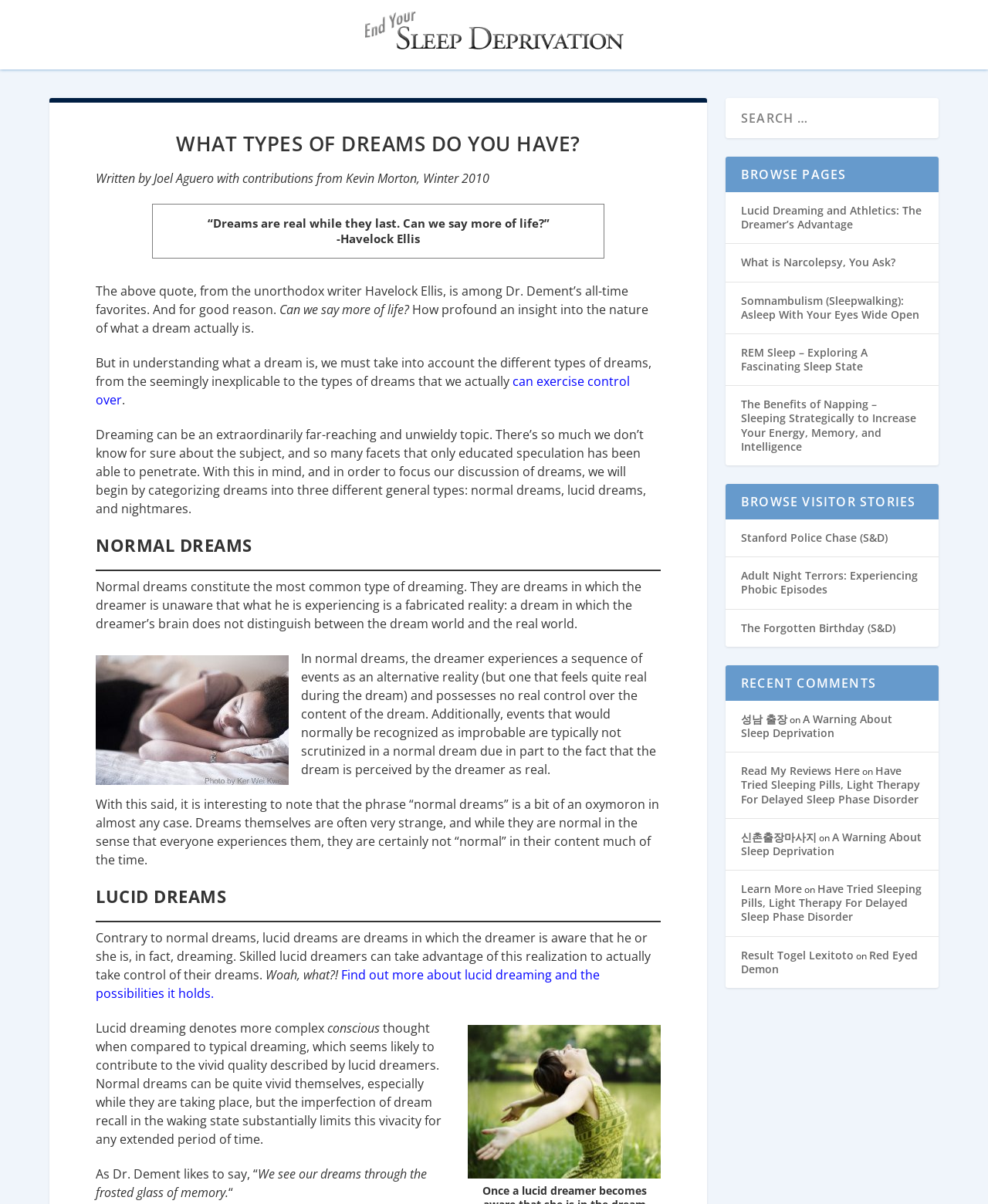How many types of dreams are categorized in the article?
Look at the webpage screenshot and answer the question with a detailed explanation.

The article categorizes dreams into three types: normal dreams, lucid dreams, and nightmares, as mentioned in the section 'Dreaming can be an extraordinarily far-reaching and unwieldy topic...'.